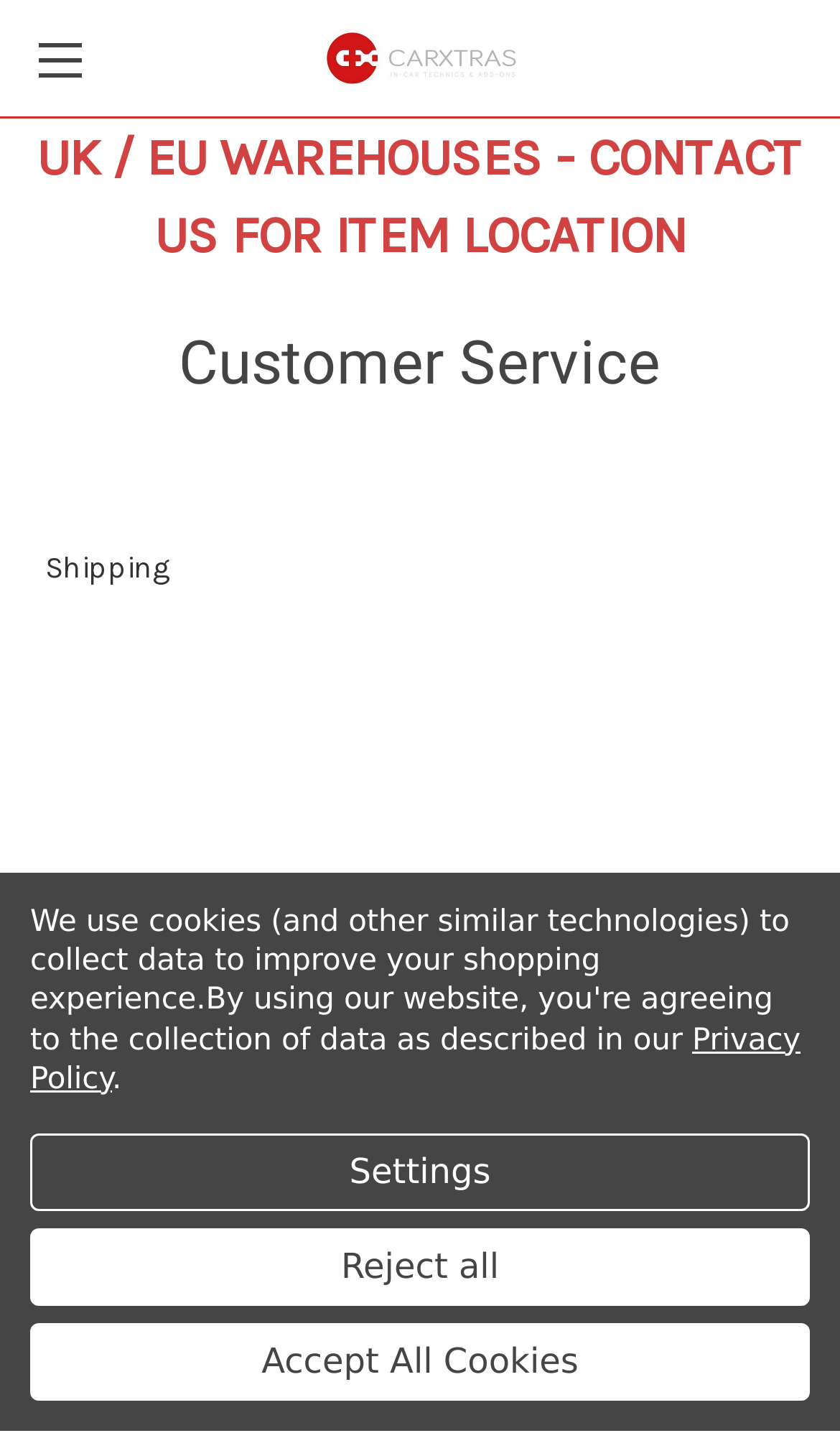Using the given description, provide the bounding box coordinates formatted as (top-left x, top-left y, bottom-right x, bottom-right y), with all values being floating point numbers between 0 and 1. Description: AGF Panel

None